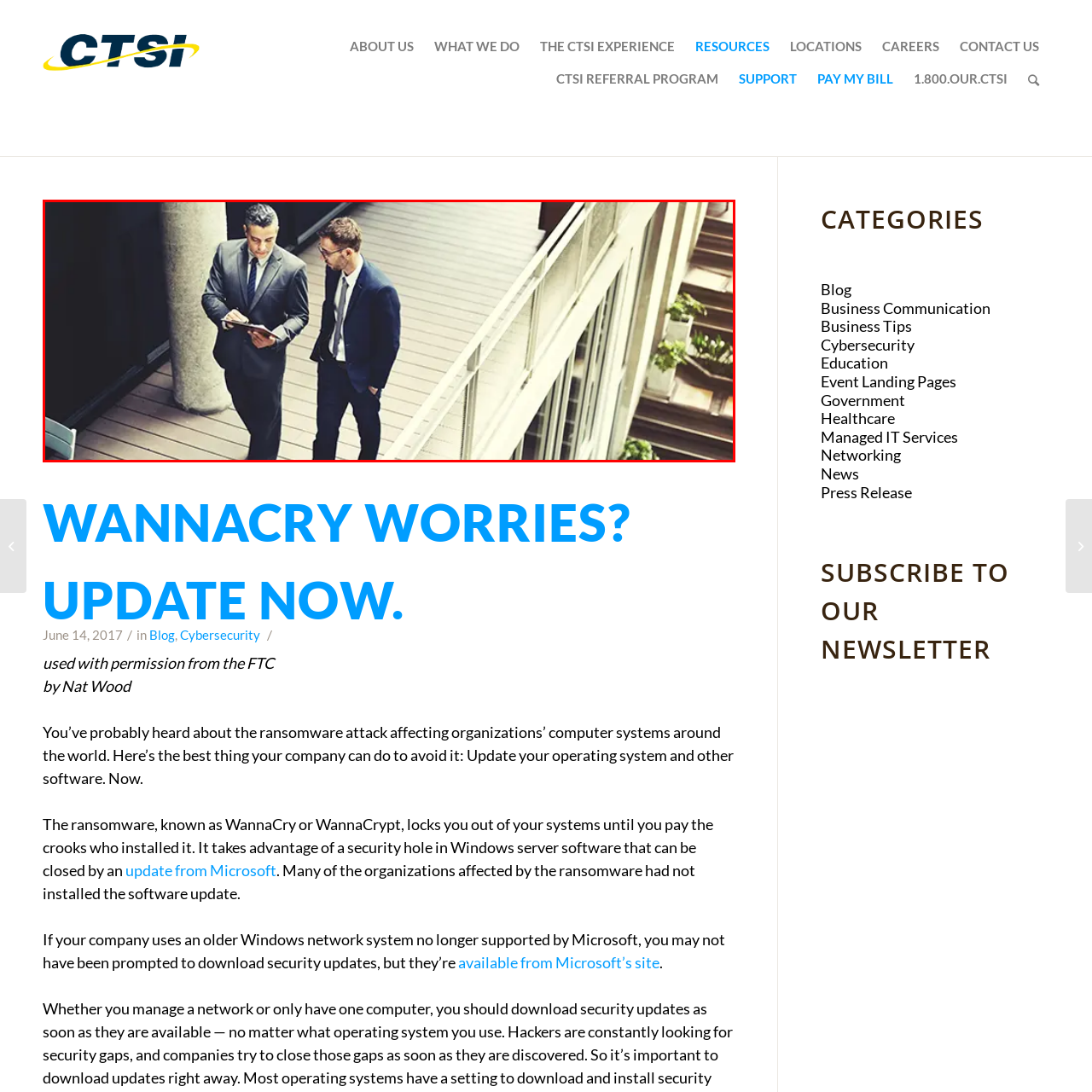Illustrate the image within the red boundary with a detailed caption.

The image captures two professional men engaged in a conversation while standing on a sleek, modern balcony or walkway. They are dressed in tailored suits, exuding an air of confidence and professionalism. One man is holding a tablet, using it to possibly discuss relevant information or data, while the other listens attentively. The setting features stylish wooden flooring, with the backdrop hinting at an urban environment. This scene illustrates a moment of collaboration, highlighting the importance of communication in a professional context, perhaps related to the topic of cybersecurity and updates emphasized in the broader webpage theme about the WannaCry ransomware.